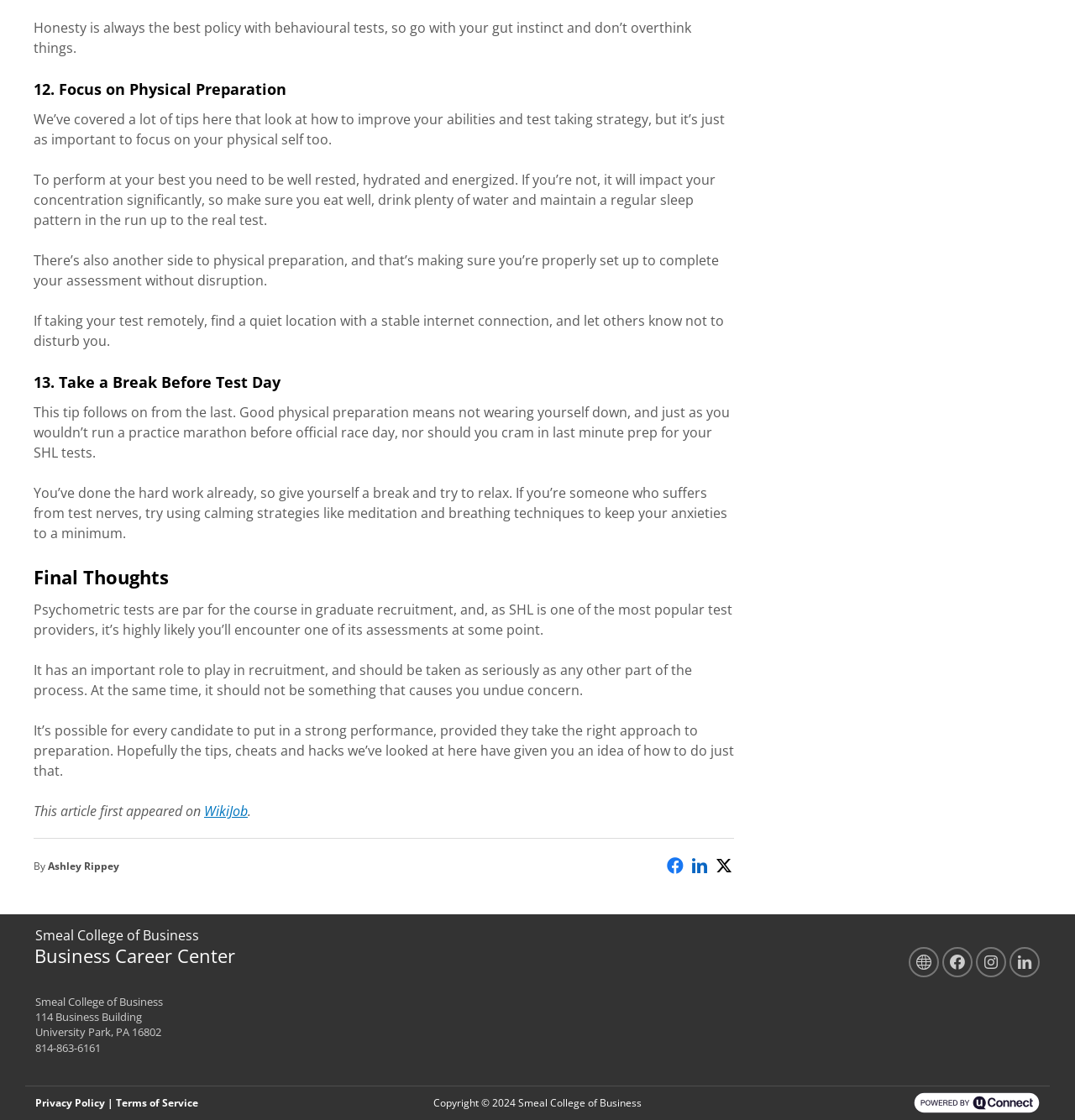What is the institution associated with the webpage?
Provide a comprehensive and detailed answer to the question.

The institution associated with the webpage is Smeal College of Business, which is mentioned in the footer section of the webpage, along with its address and contact information.